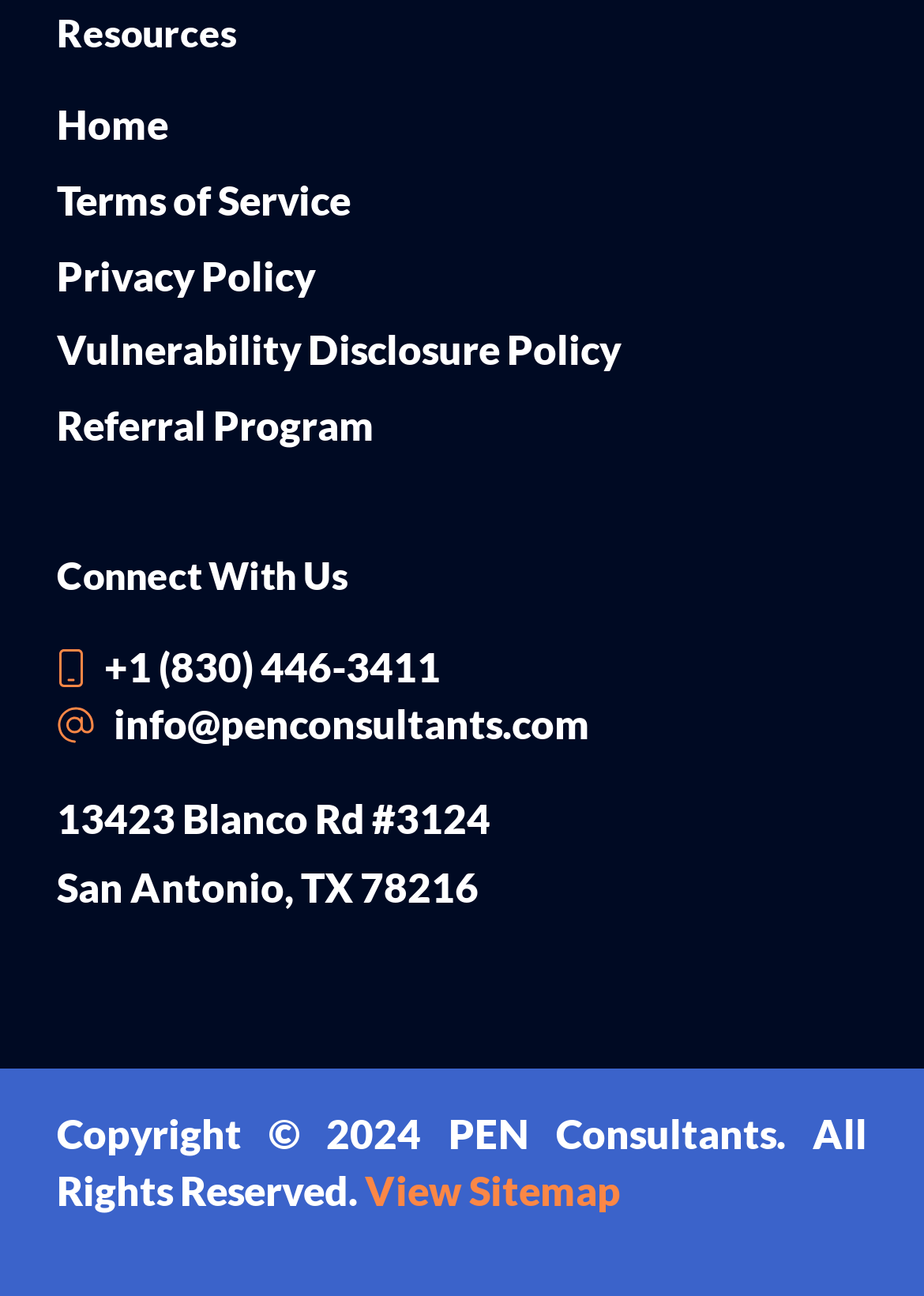Please provide a one-word or short phrase answer to the question:
What is the company's phone number?

+1 (830) 446-3411